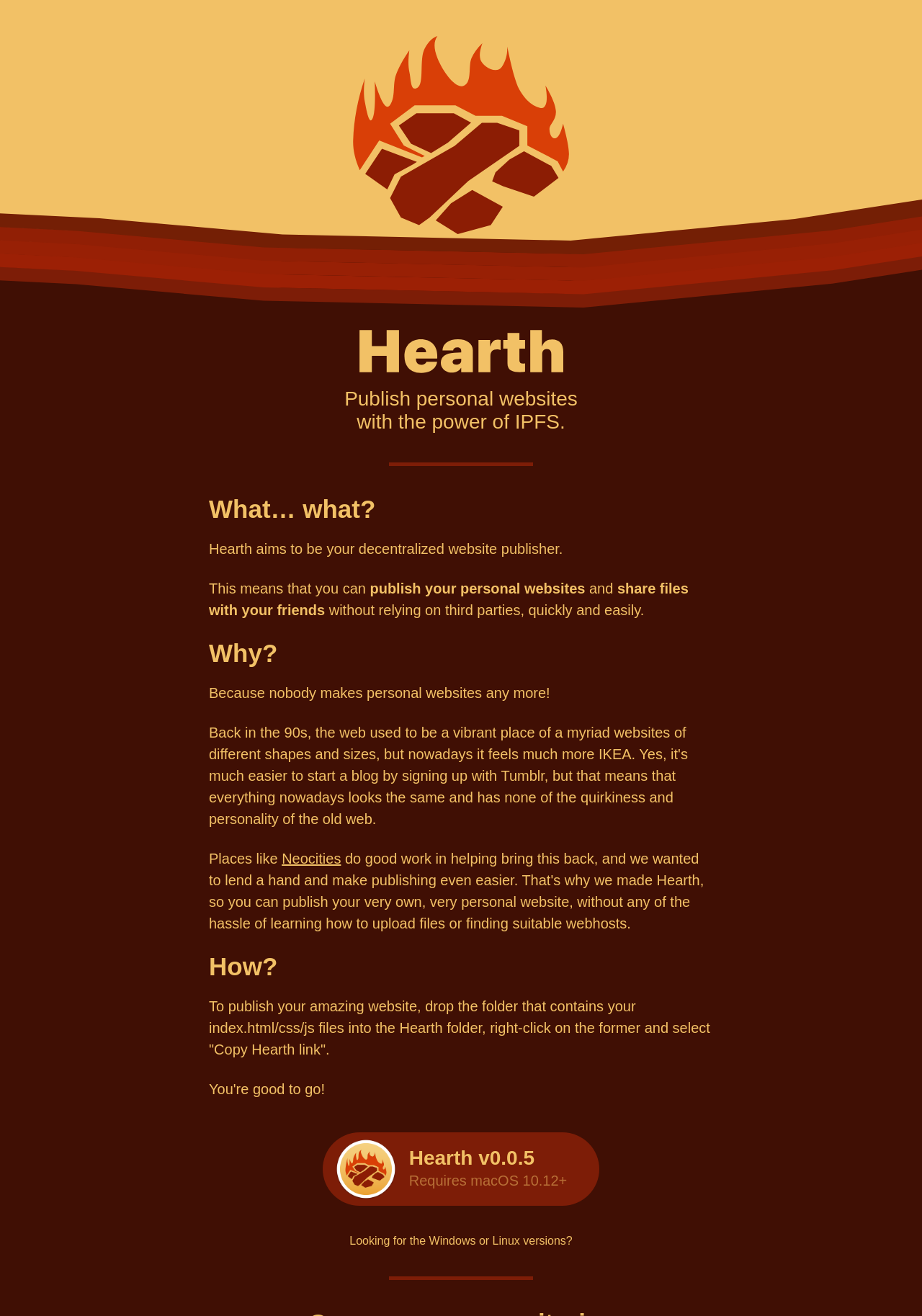Why is Hearth needed?
Observe the image and answer the question with a one-word or short phrase response.

Nobody makes personal websites anymore